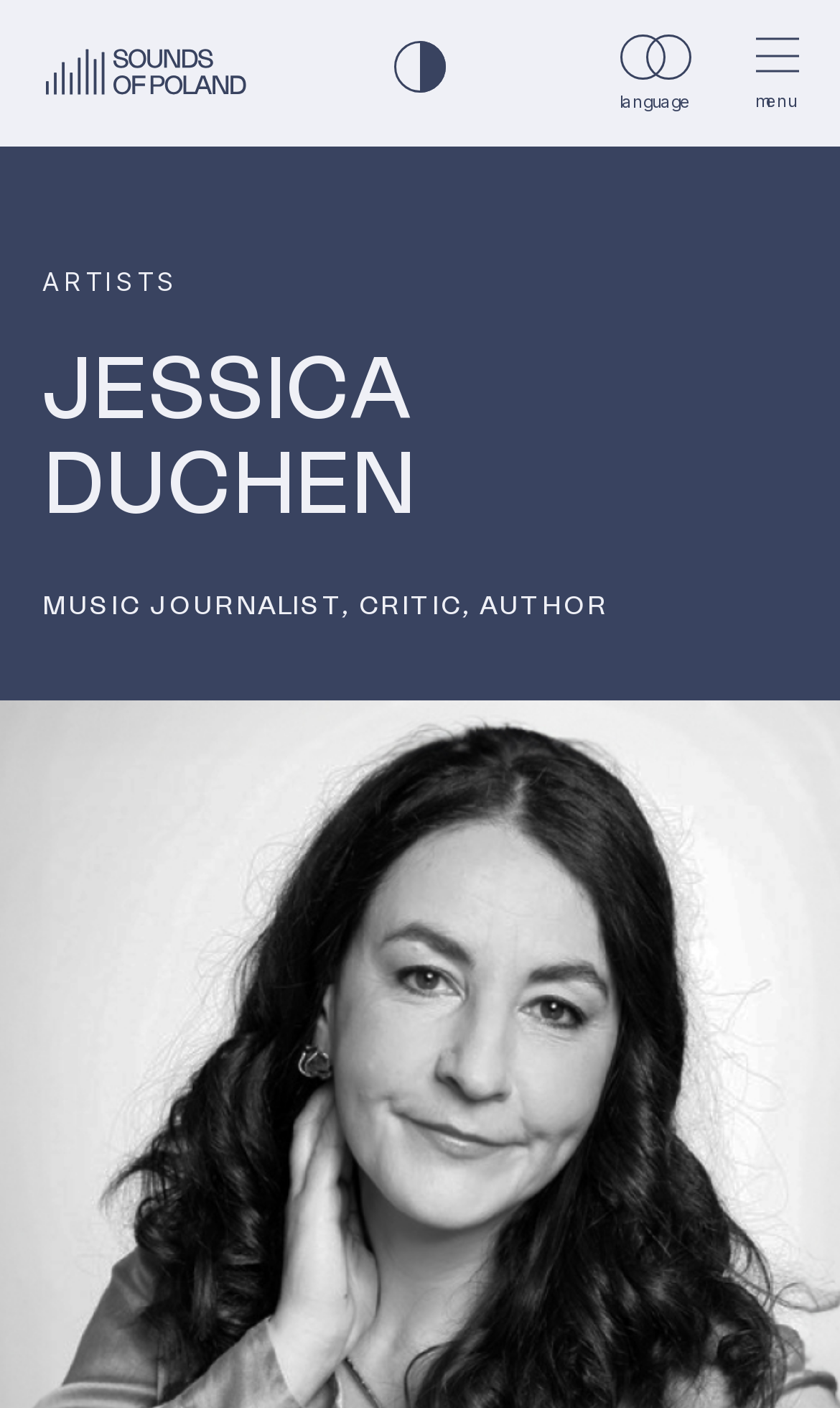What is the category of the webpage content?
Observe the image and answer the question with a one-word or short phrase response.

ARTISTS